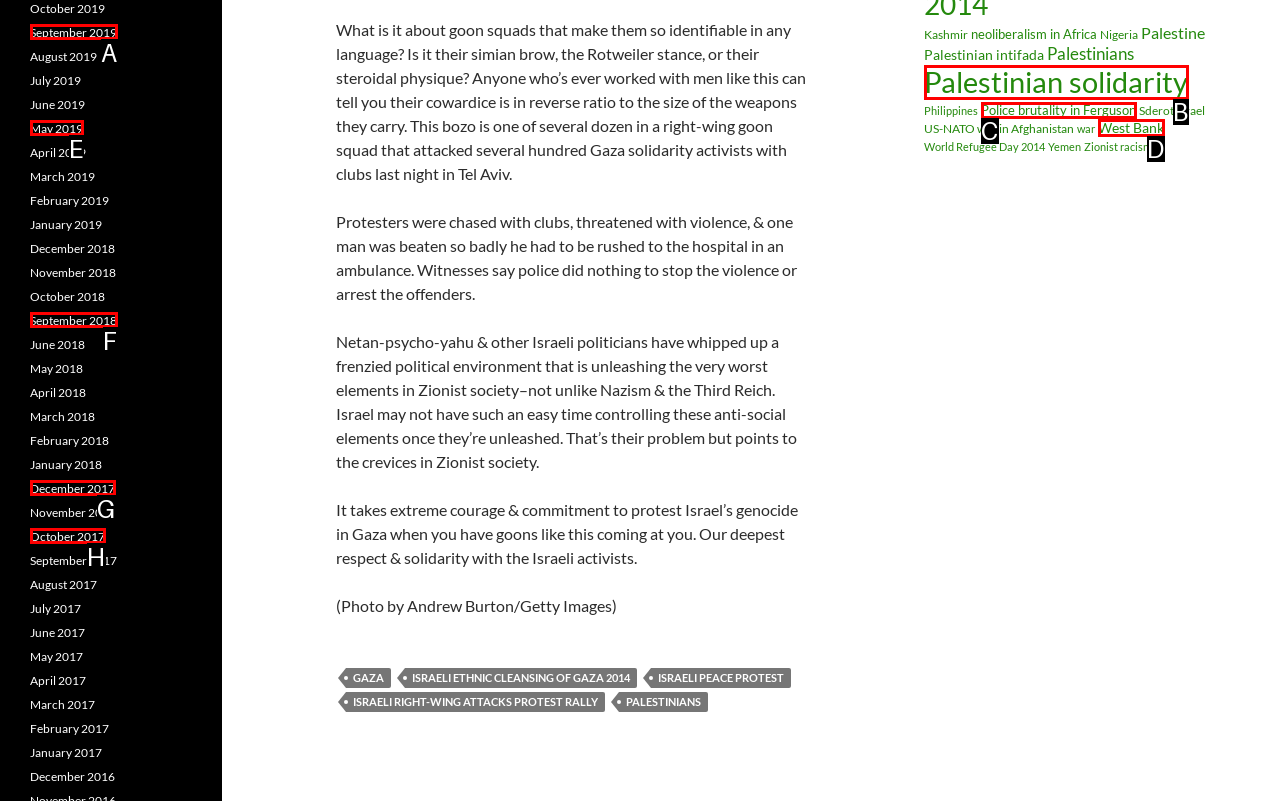Given the description: Police brutality in Ferguson, choose the HTML element that matches it. Indicate your answer with the letter of the option.

C